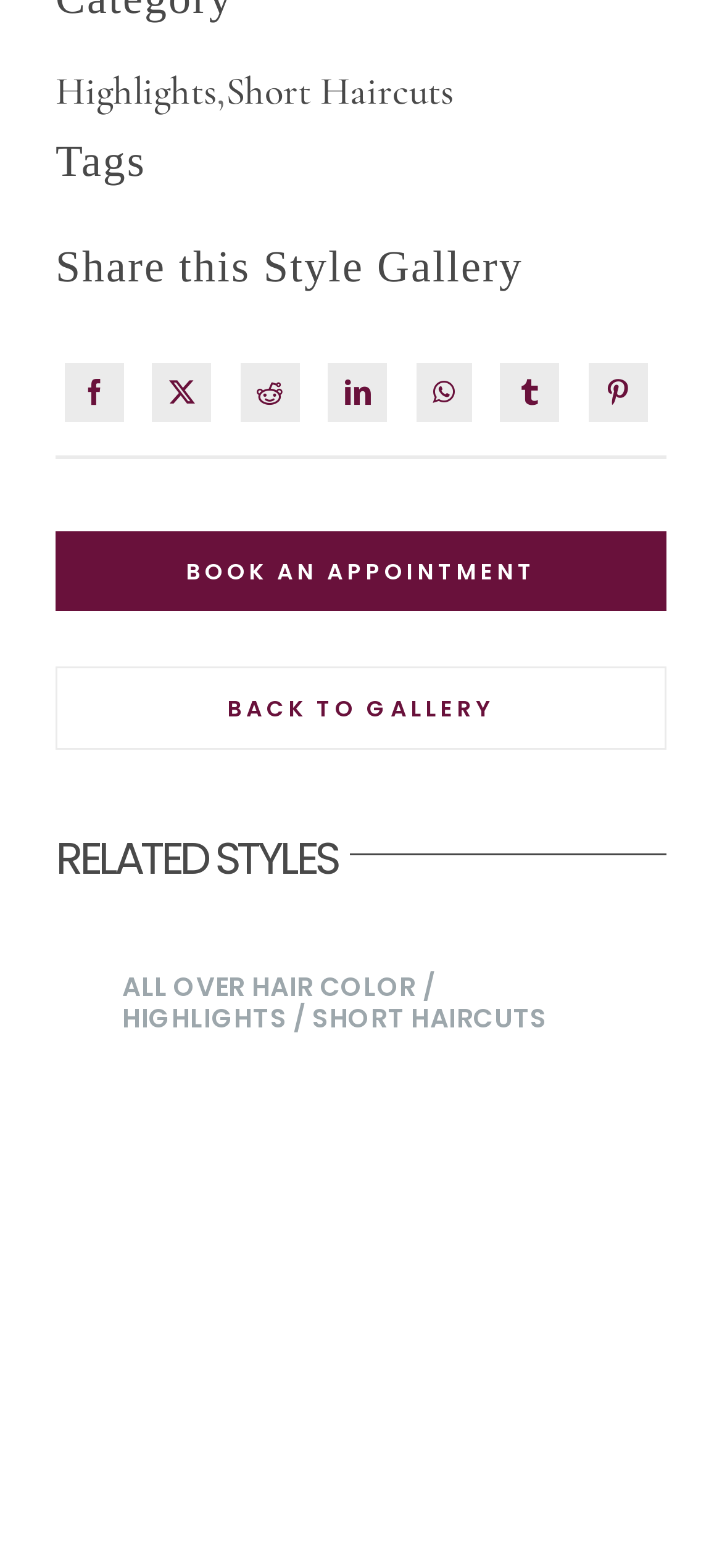Please locate the bounding box coordinates of the element that needs to be clicked to achieve the following instruction: "View highlights". The coordinates should be four float numbers between 0 and 1, i.e., [left, top, right, bottom].

[0.077, 0.043, 0.3, 0.073]